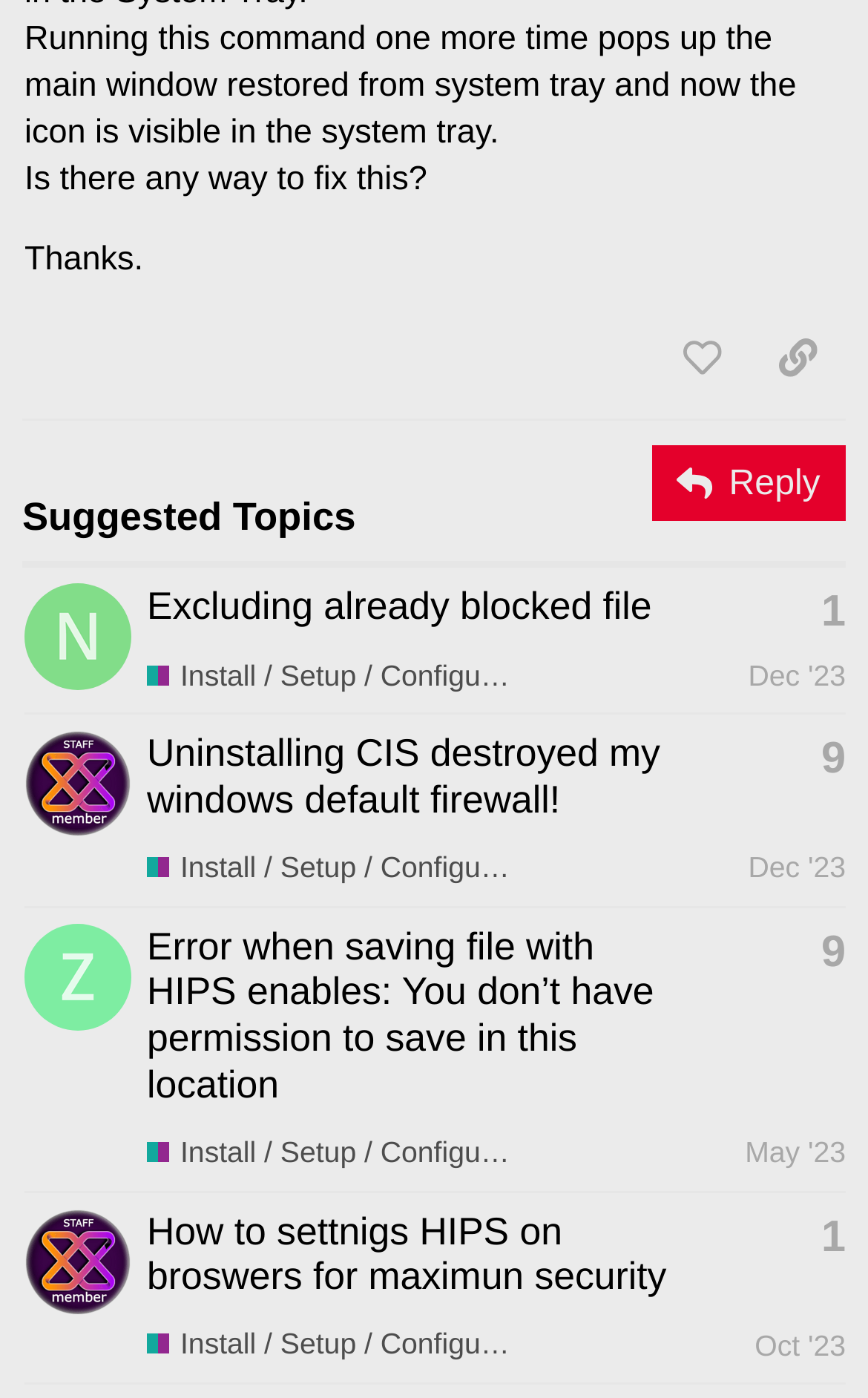Identify the bounding box coordinates for the UI element described as: "title="like this post"". The coordinates should be provided as four floats between 0 and 1: [left, top, right, bottom].

[0.753, 0.226, 0.864, 0.287]